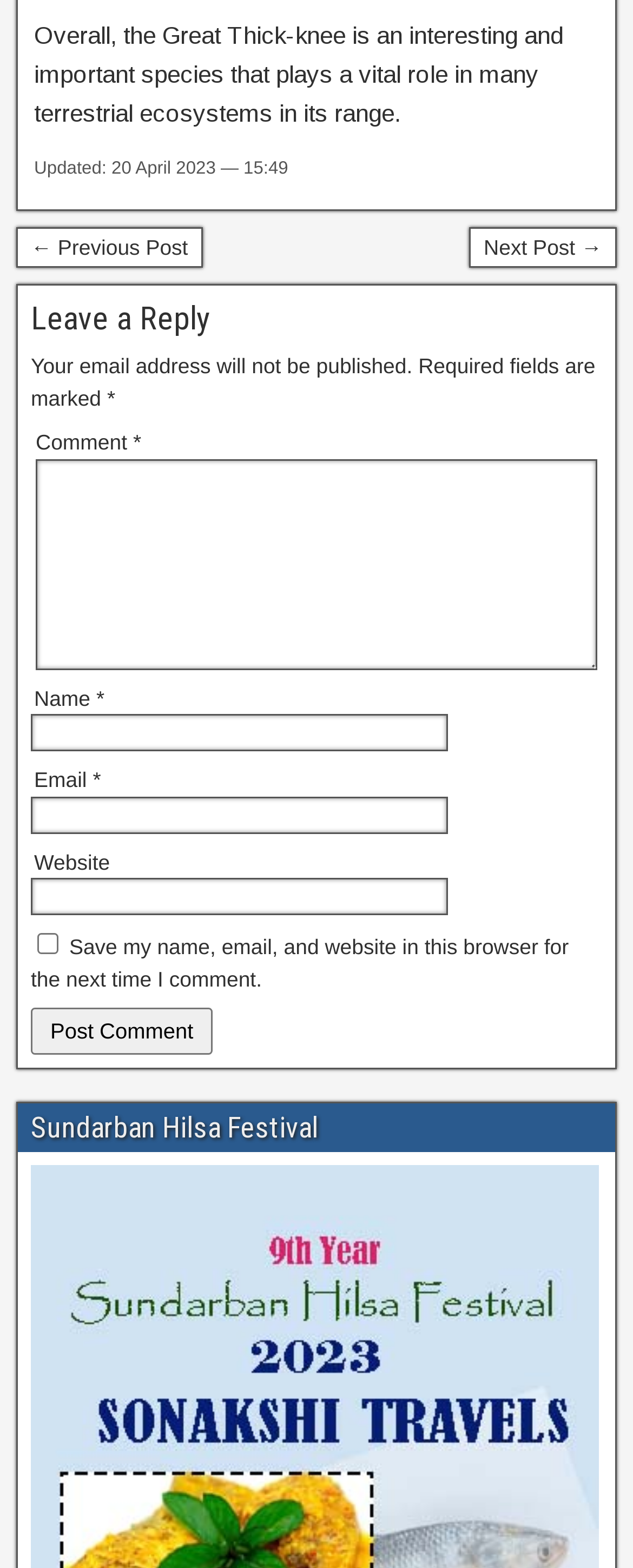Please specify the coordinates of the bounding box for the element that should be clicked to carry out this instruction: "Enter your name". The coordinates must be four float numbers between 0 and 1, formatted as [left, top, right, bottom].

[0.049, 0.456, 0.708, 0.479]